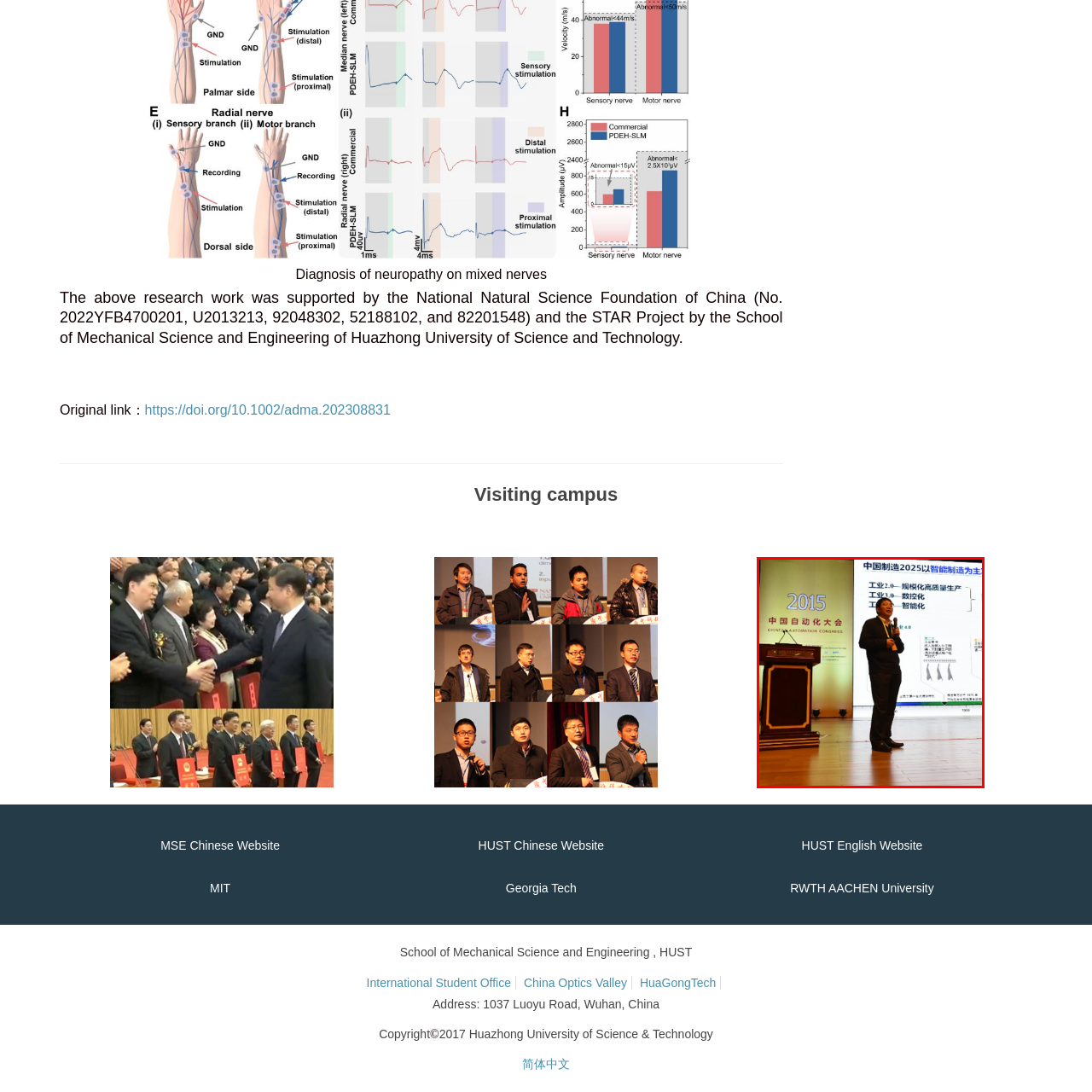Give an in-depth description of the image highlighted with the red boundary.

The image captures a presenter at the 2015 China Automation Congress, standing confidently at a podium adorned with the event's logo. The backdrop features an informative slide with text related to China’s manufacturing strategies for 2025, emphasizing intelligent manufacturing. The speaker is engaged in sharing insights on industrial innovation, targeting themes such as industrial automation and smart technology integration. The setting reflects a professional conference atmosphere, highlighting the importance of advancements in automation and their implications for the future landscape of manufacturing in China.